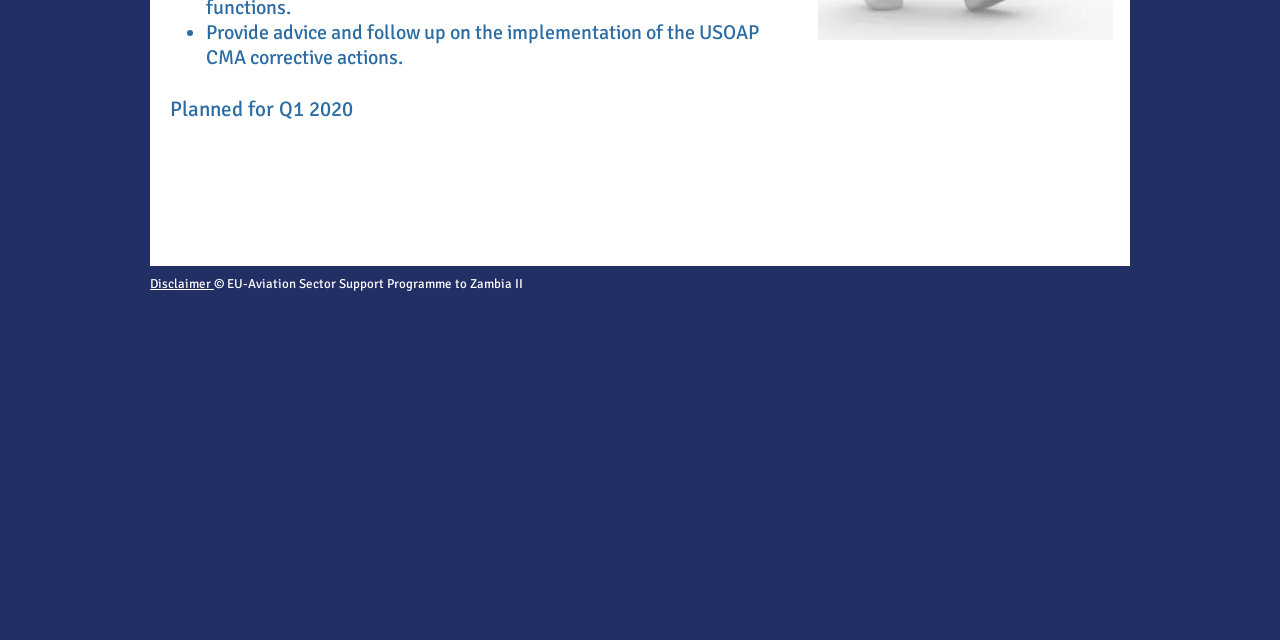Find the bounding box coordinates for the HTML element described as: "Disclaimer". The coordinates should consist of four float values between 0 and 1, i.e., [left, top, right, bottom].

[0.117, 0.431, 0.167, 0.456]